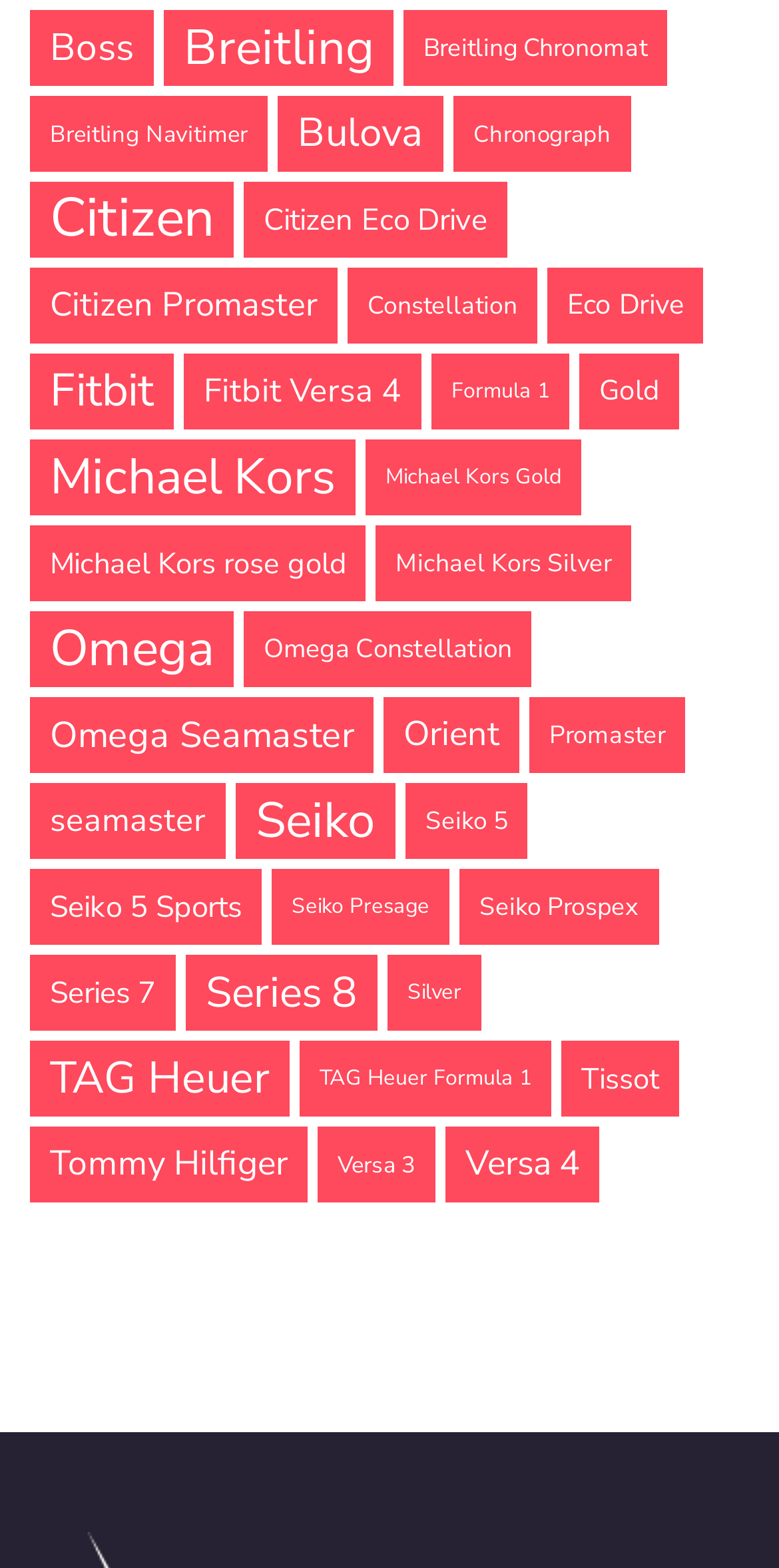What is the position of the link 'Breitling Chronomat'?
Offer a detailed and exhaustive answer to the question.

I analyzed the bounding box coordinates of the links and found that the link 'Breitling Chronomat' has a left coordinate of 0.518, which is the third from the left among the links.